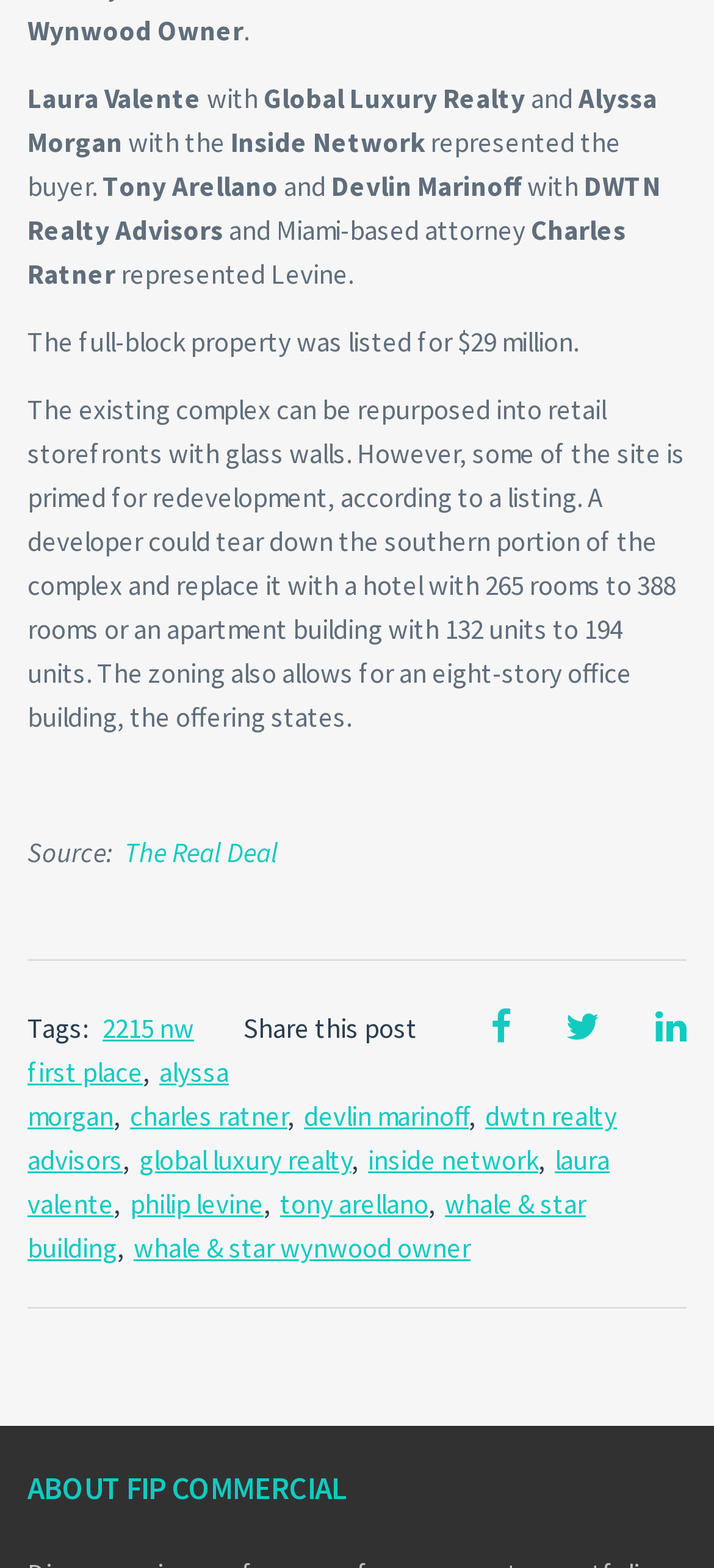What is the listed price of the property?
Provide an in-depth answer to the question, covering all aspects.

I found the answer by reading the text that says 'The full-block property was listed for $29 million.'